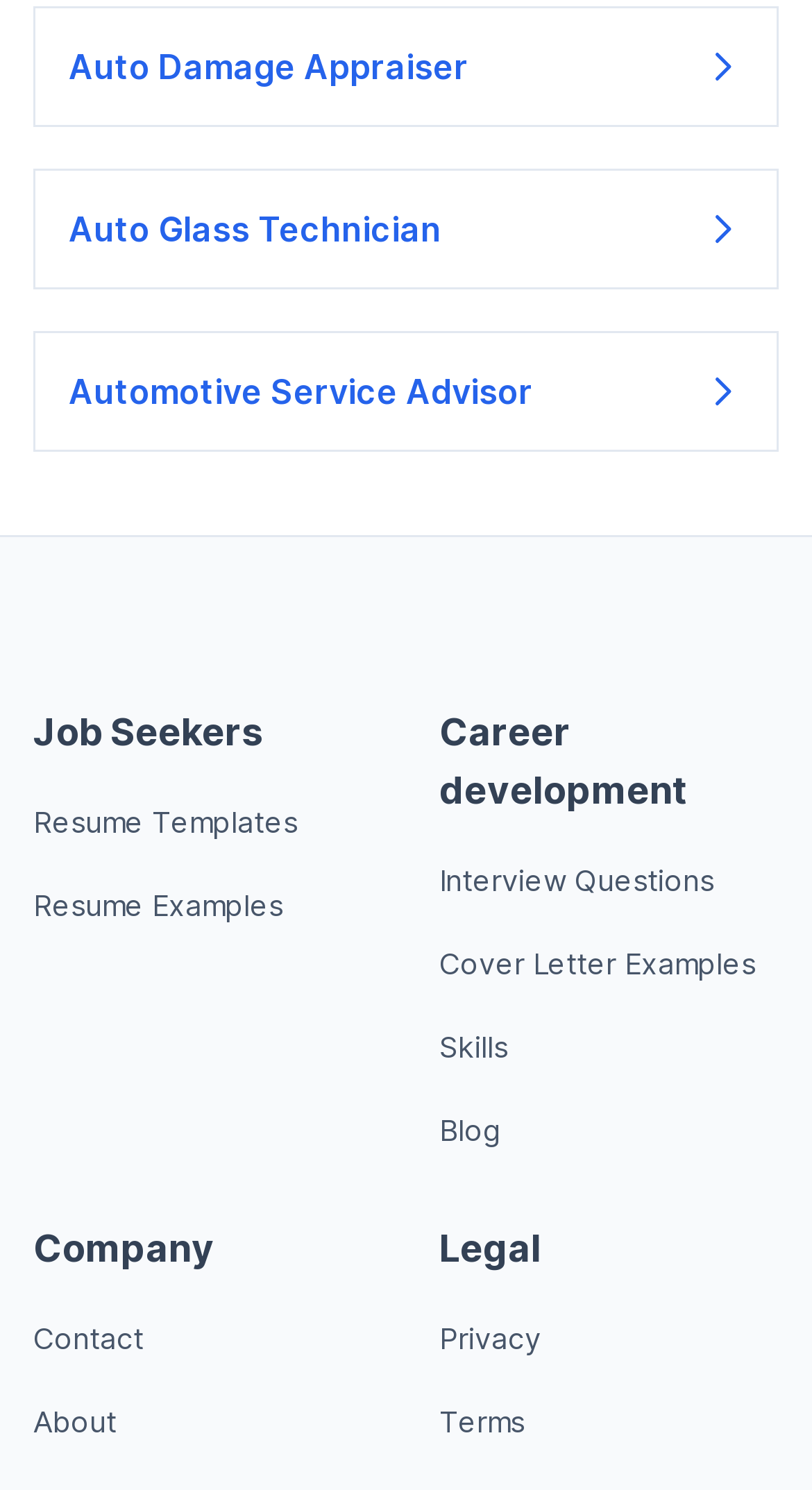With reference to the image, please provide a detailed answer to the following question: What is the last item under Company?

Under the 'Company' section, I can see that the last item is 'About'.